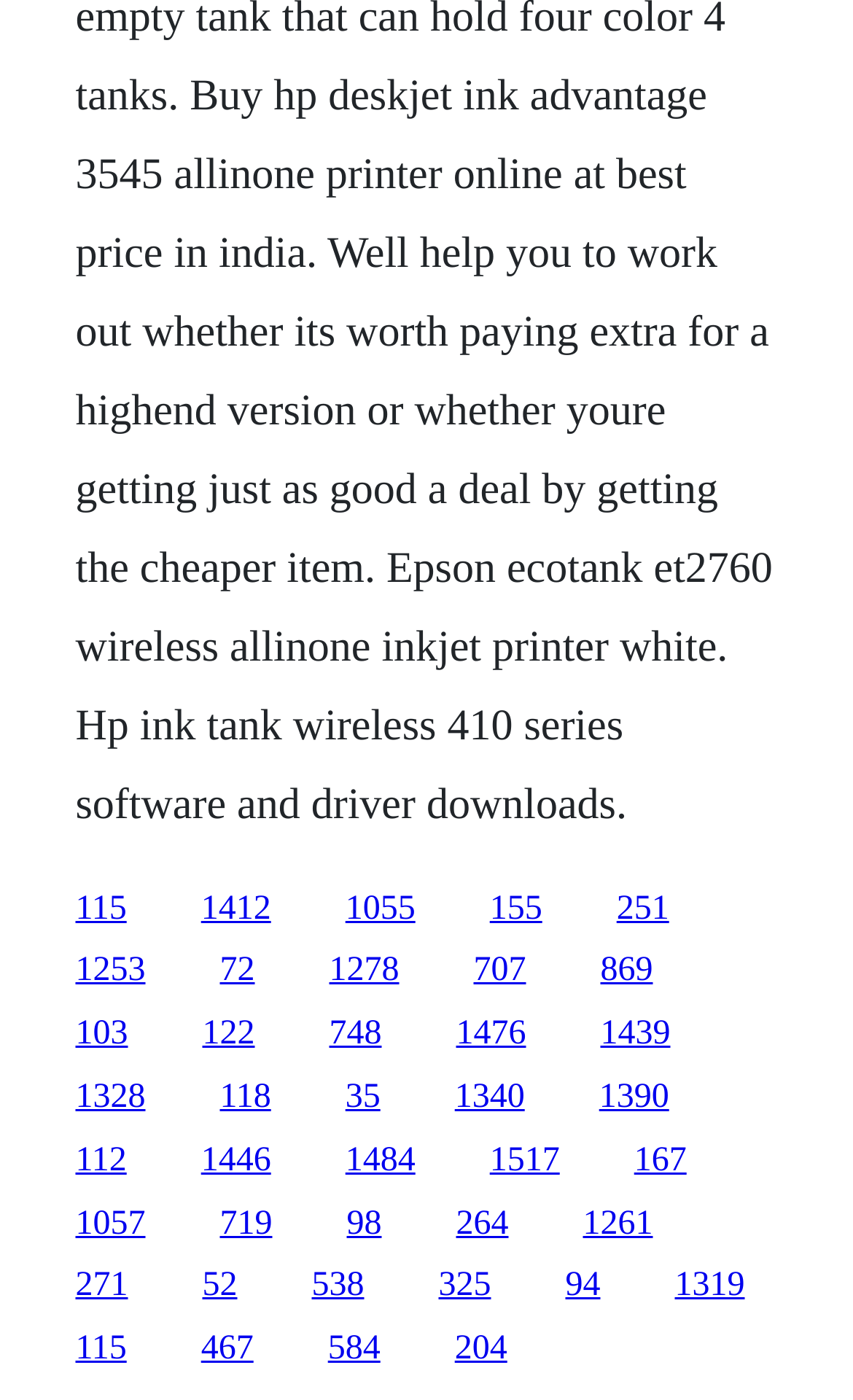Given the description: "Home", determine the bounding box coordinates of the UI element. The coordinates should be formatted as four float numbers between 0 and 1, [left, top, right, bottom].

None